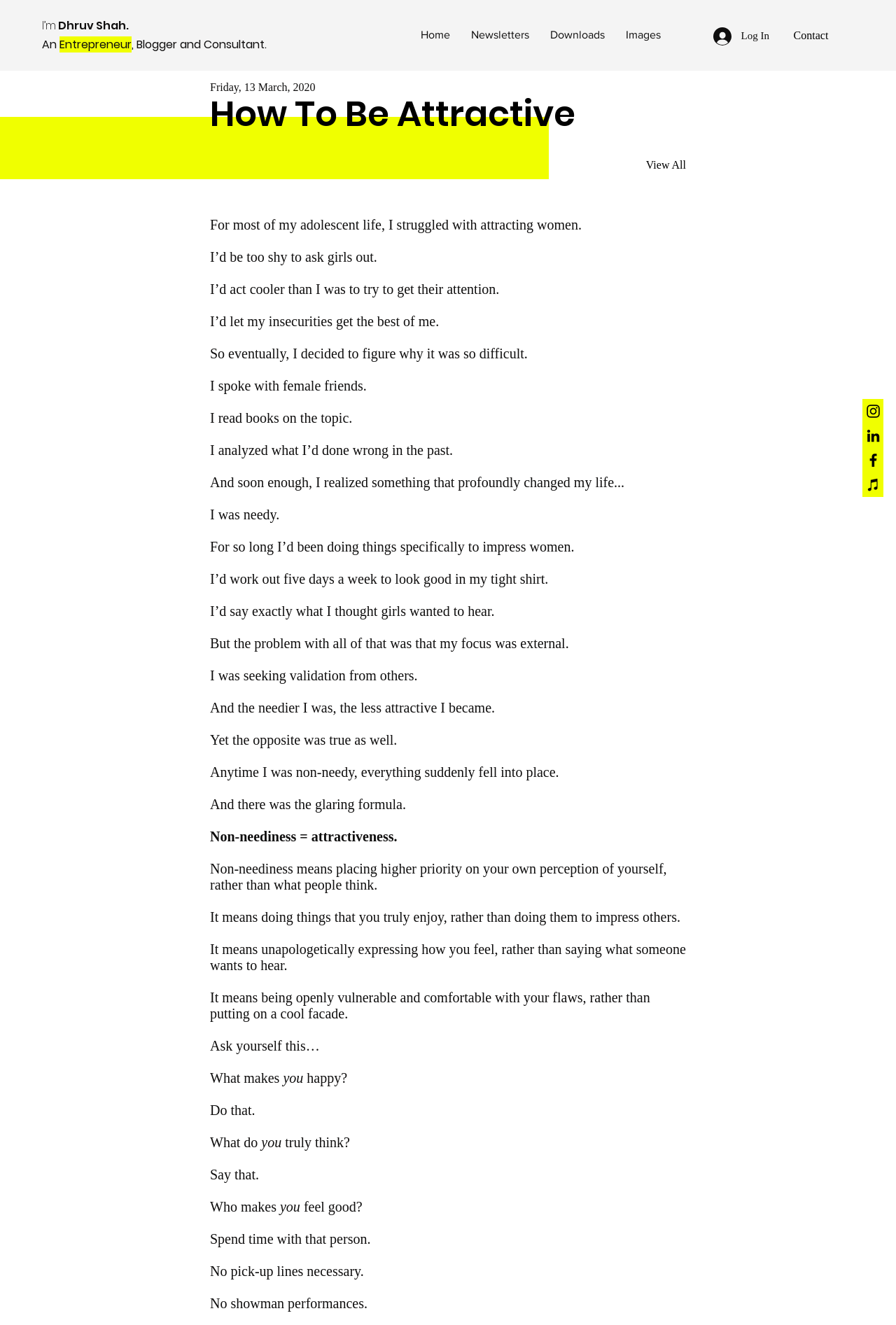What is the date of this newsletter?
Using the details from the image, give an elaborate explanation to answer the question.

The date of this newsletter is explicitly mentioned in the text as 'Friday, 13 March, 2020'.